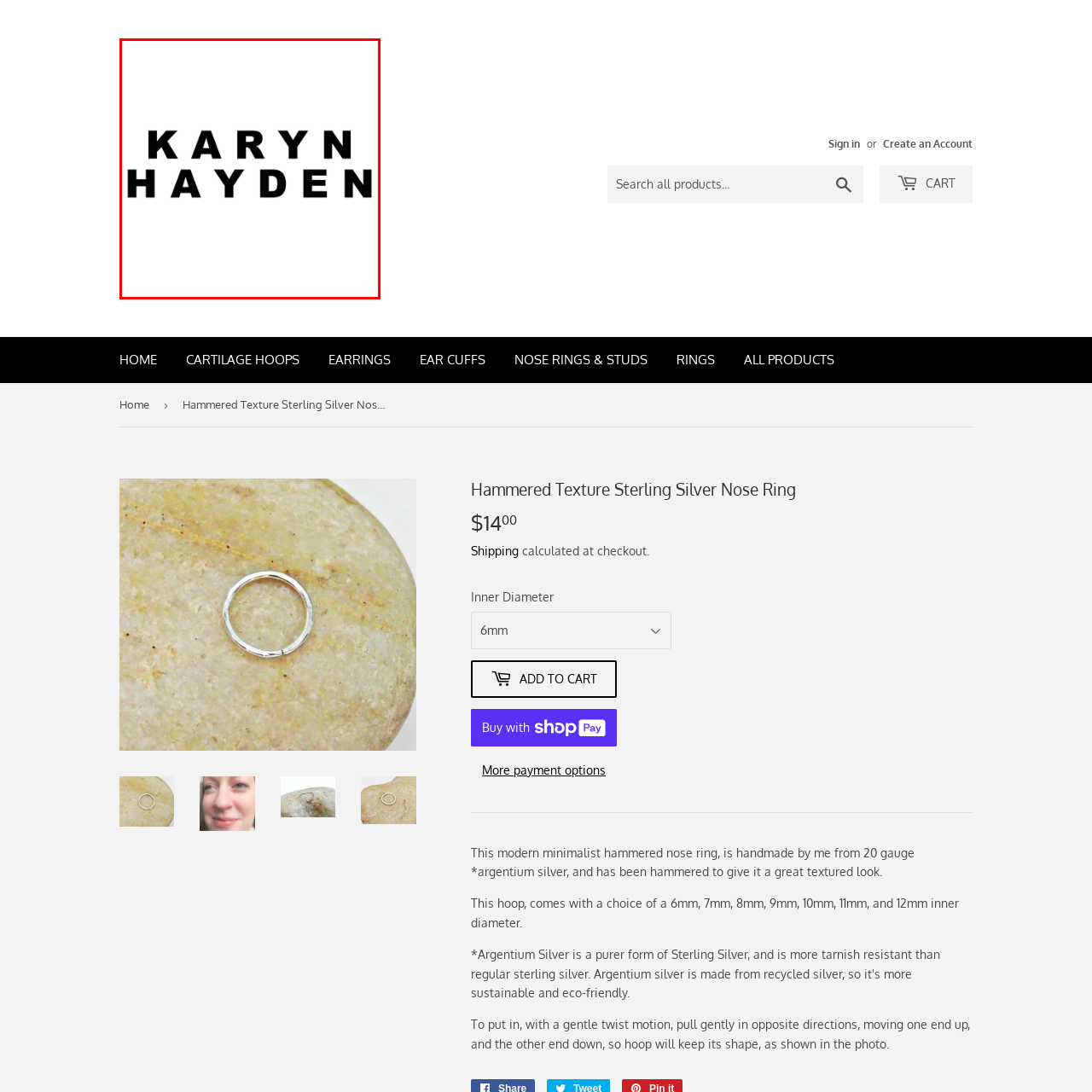Craft a detailed explanation of the image surrounded by the red outline.

The image features the bold, stylized name "KARYN HAYDEN," prominently displayed in a modern sans-serif font. This graphic representation likely serves as the brand logo for Karyn Hayden, a designer or maker known for her handcrafted jewelry. The clean lines and strong lettering evoke a contemporary aesthetic that aligns with minimalist design principles, highlighting the sophistication and uniqueness of her creations. This name is associated with products such as the "Hammered Texture Sterling Silver Nose Ring," which embodies artisanal craftsmanship and modern elegance.